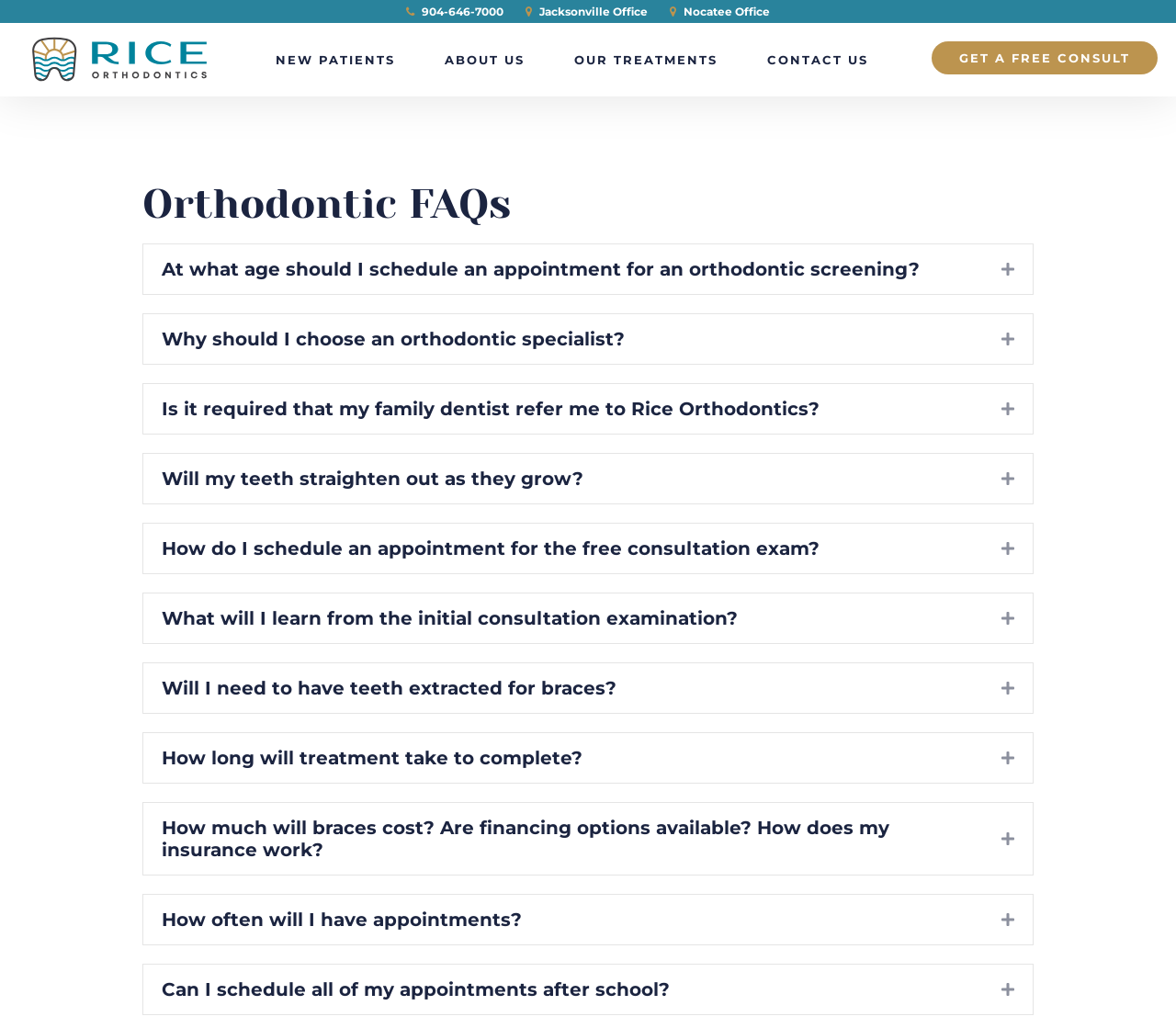Locate the bounding box coordinates of the element you need to click to accomplish the task described by this instruction: "Phone Colleen".

None